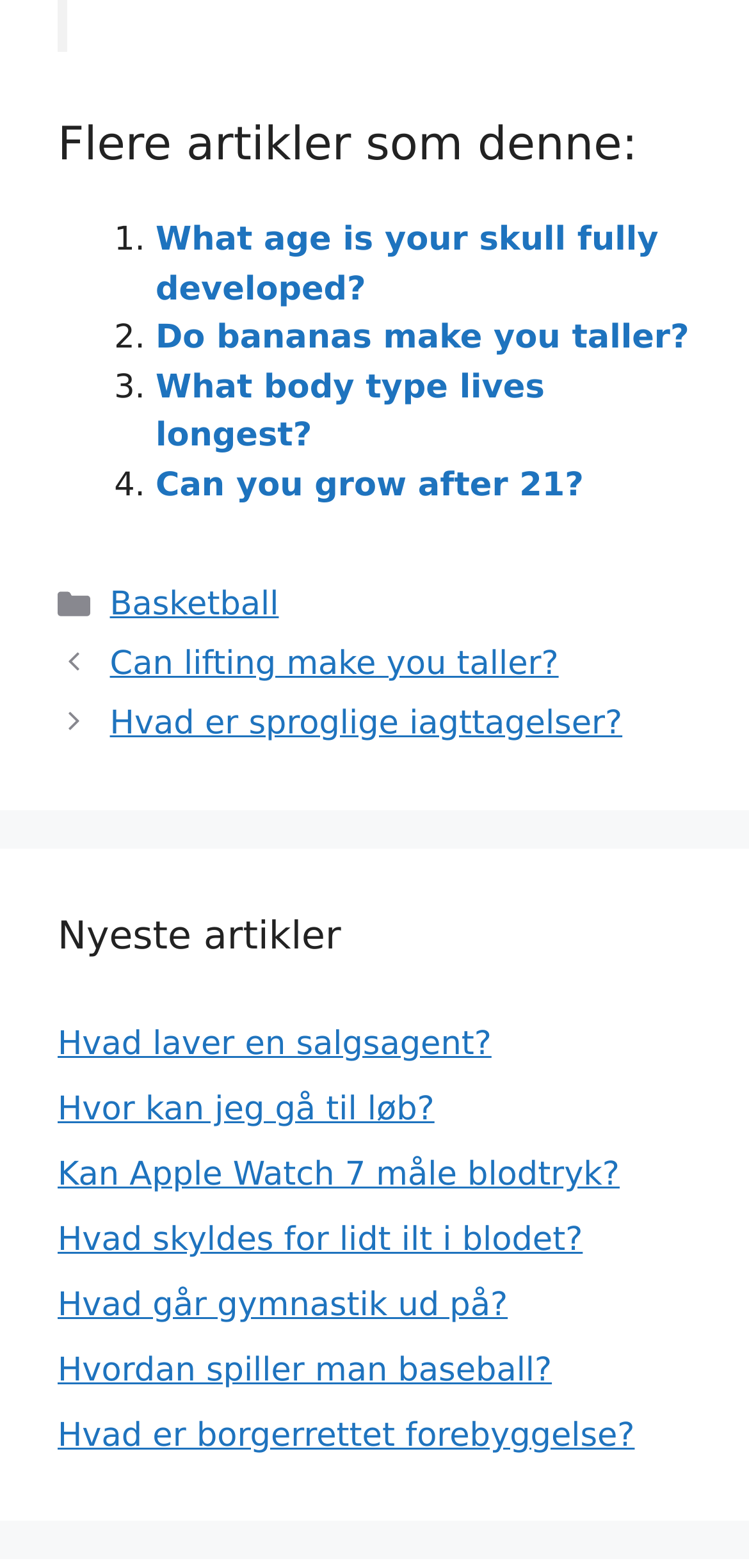Locate the bounding box coordinates of the element that should be clicked to execute the following instruction: "View 'Nyeste artikler'".

[0.077, 0.578, 0.923, 0.615]